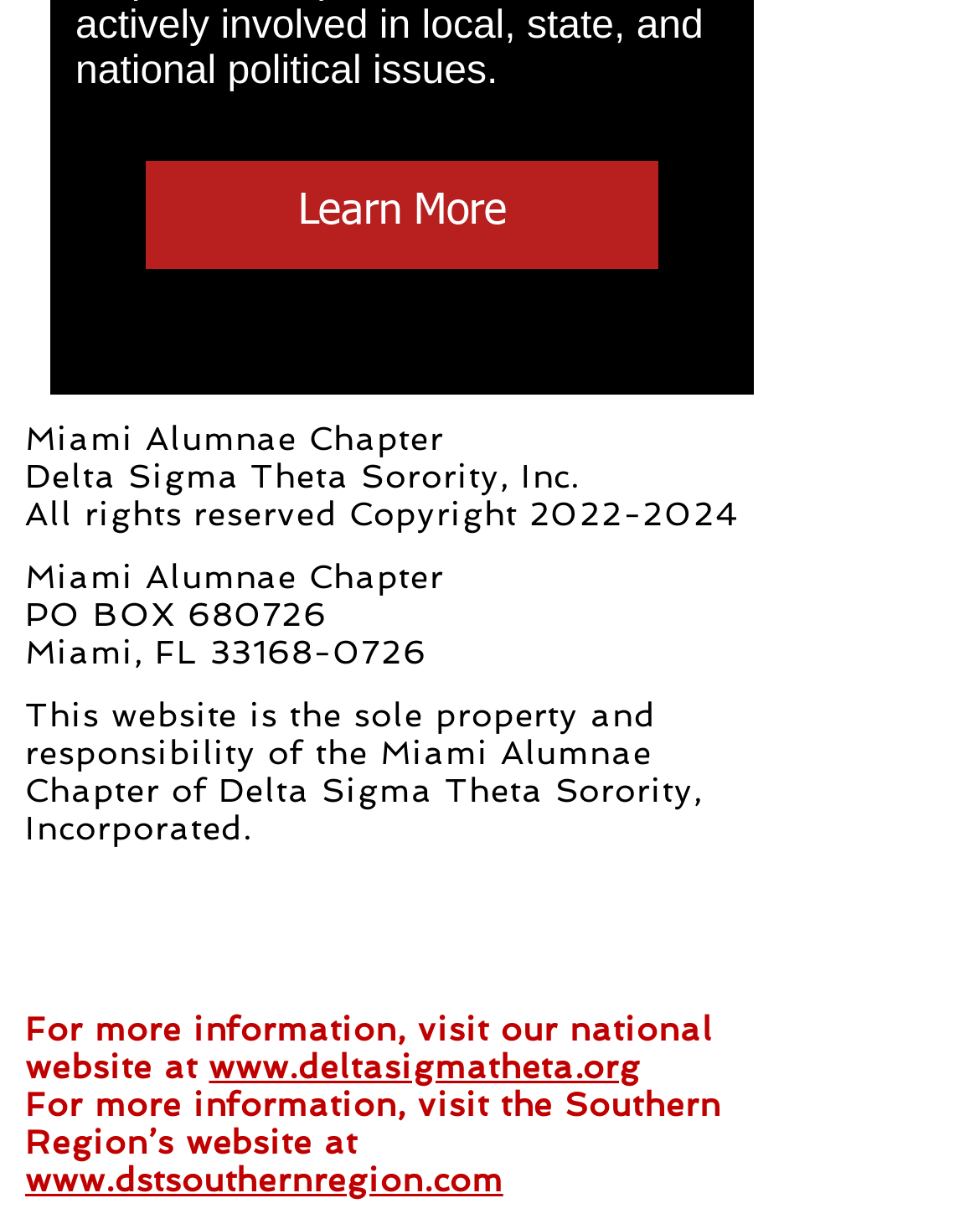What is the name of the sorority?
Please respond to the question with as much detail as possible.

The name of the sorority can be found in the heading 'Miami Alumnae Chapter Delta Sigma Theta Sorority, Inc. All rights reserved Copyright 2022-2024'.